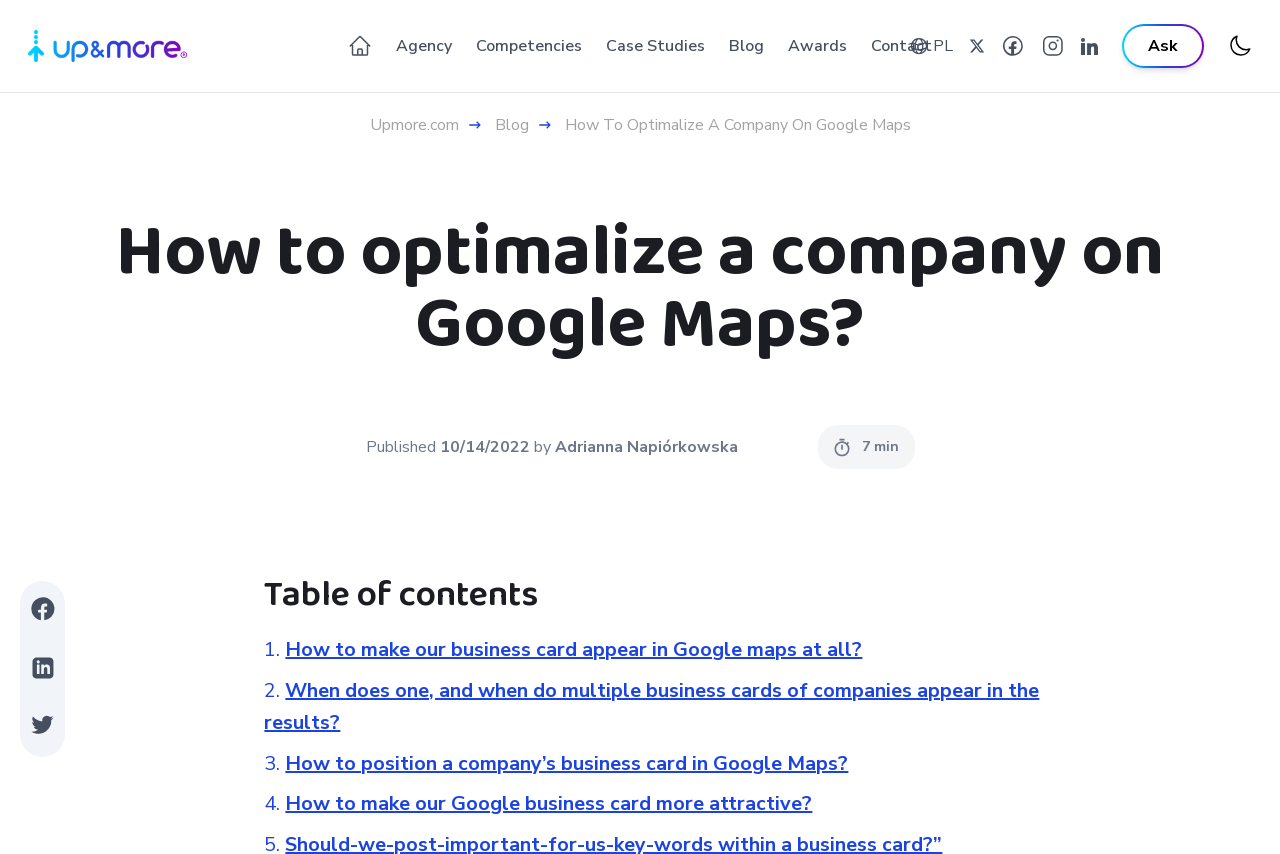Please specify the bounding box coordinates for the clickable region that will help you carry out the instruction: "Click the 'Ask' button".

[0.877, 0.028, 0.941, 0.08]